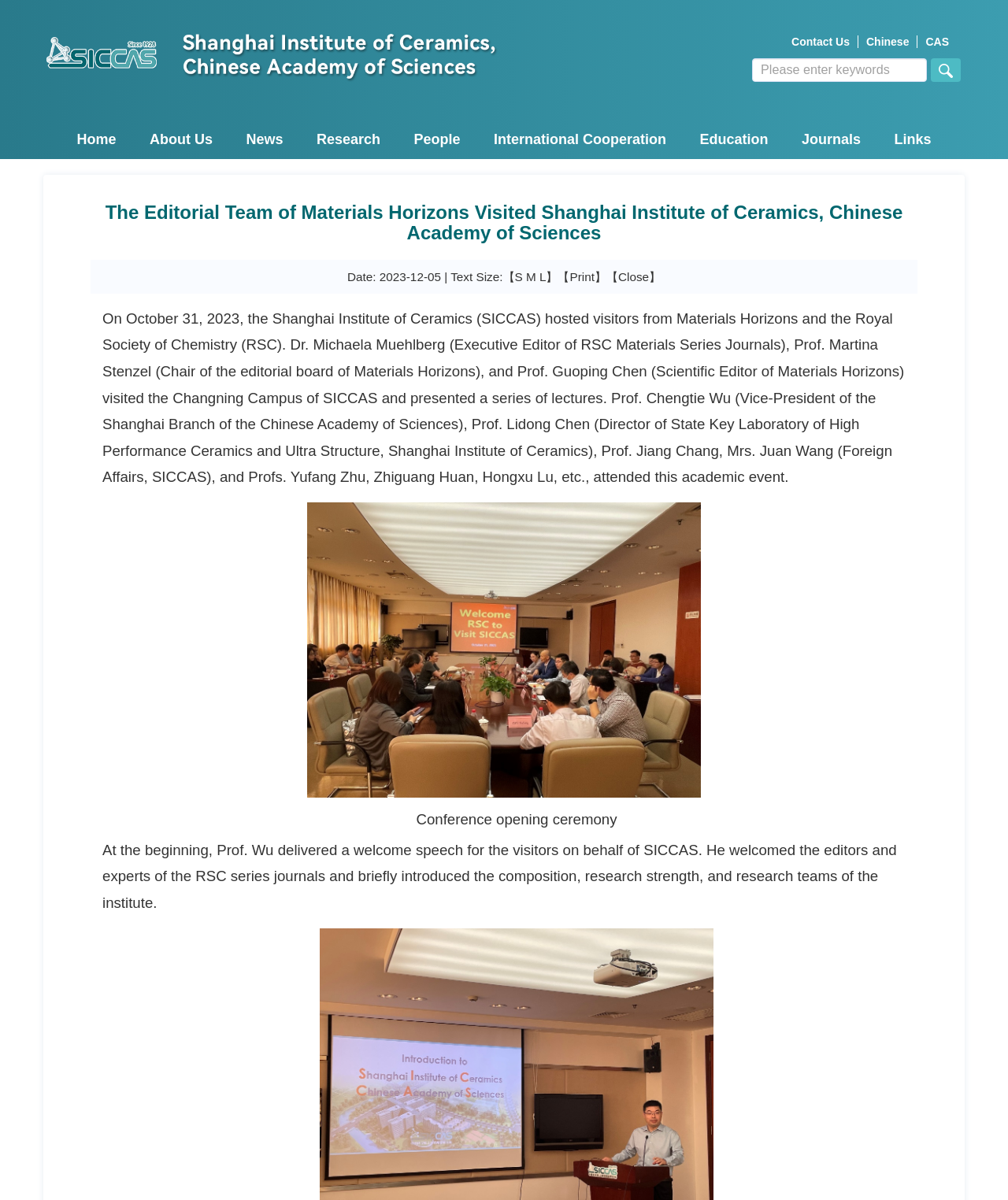What is the date of the event described in the article?
Look at the screenshot and respond with a single word or phrase.

October 31, 2023